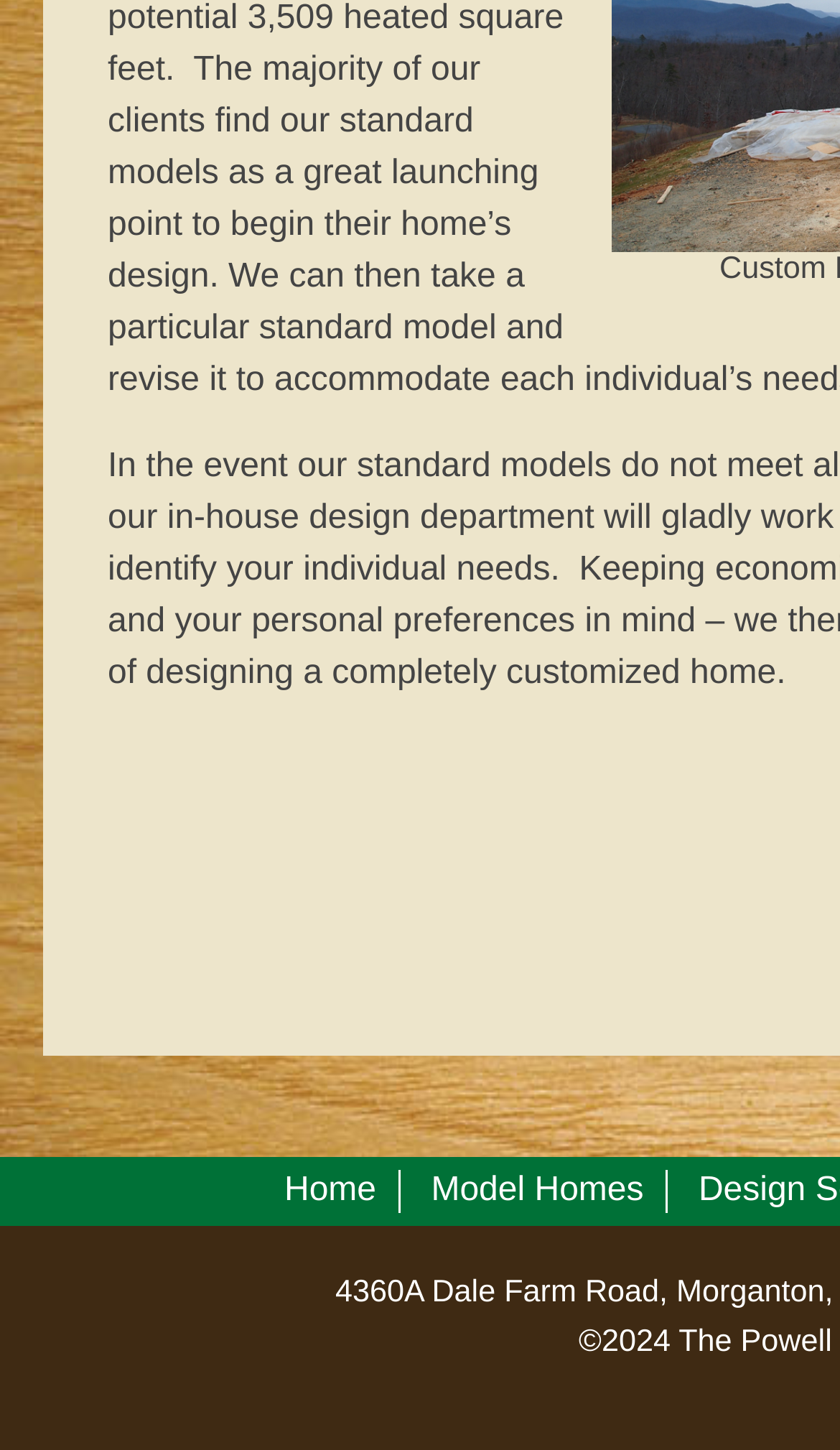Using the description: "Service", identify the bounding box of the corresponding UI element in the screenshot.

None